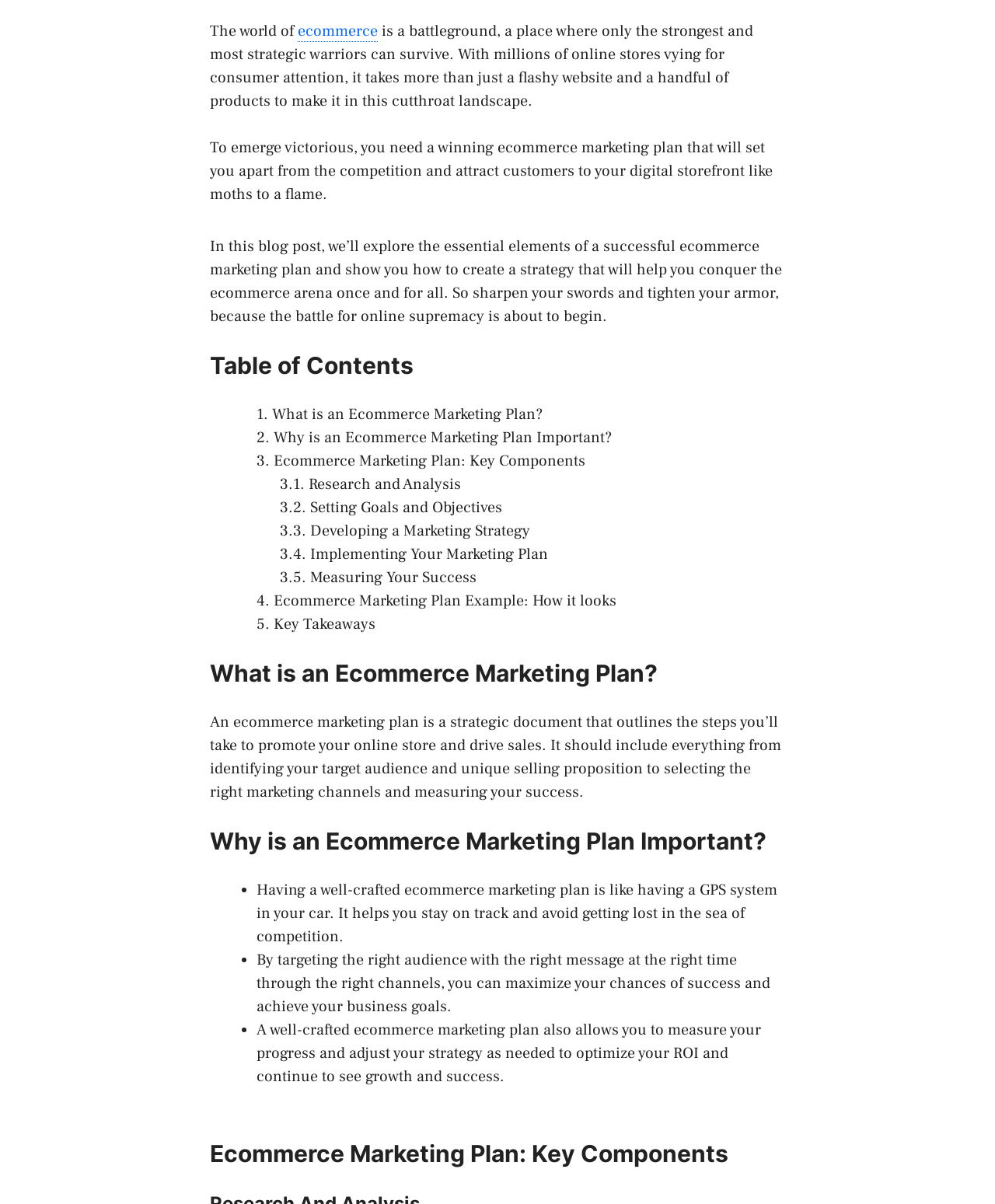Answer the question with a brief word or phrase:
What is the importance of targeting the right audience in ecommerce marketing?

Maximize chances of success